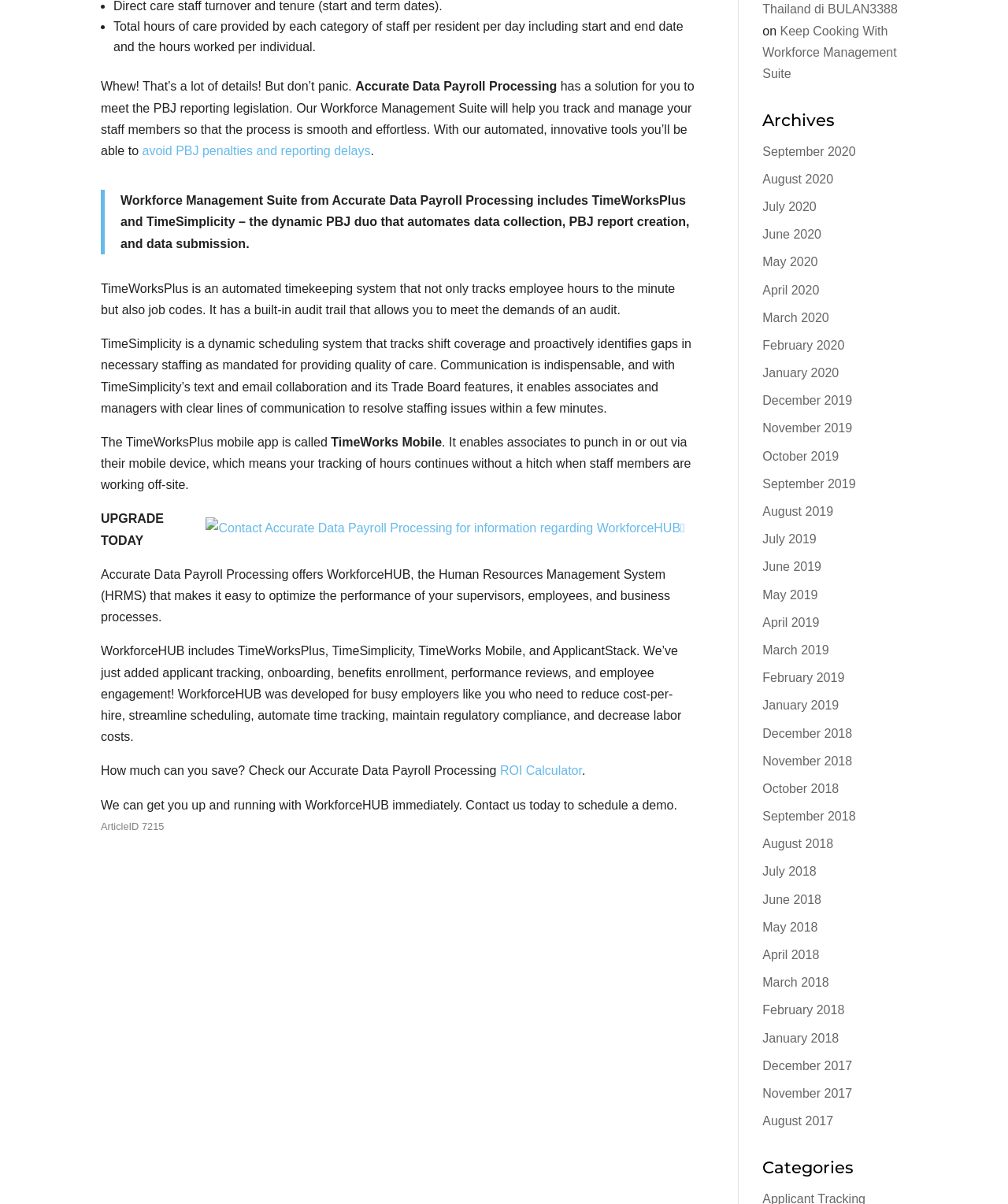Can you pinpoint the bounding box coordinates for the clickable element required for this instruction: "Check the 'ROI Calculator'"? The coordinates should be four float numbers between 0 and 1, i.e., [left, top, right, bottom].

[0.496, 0.635, 0.577, 0.646]